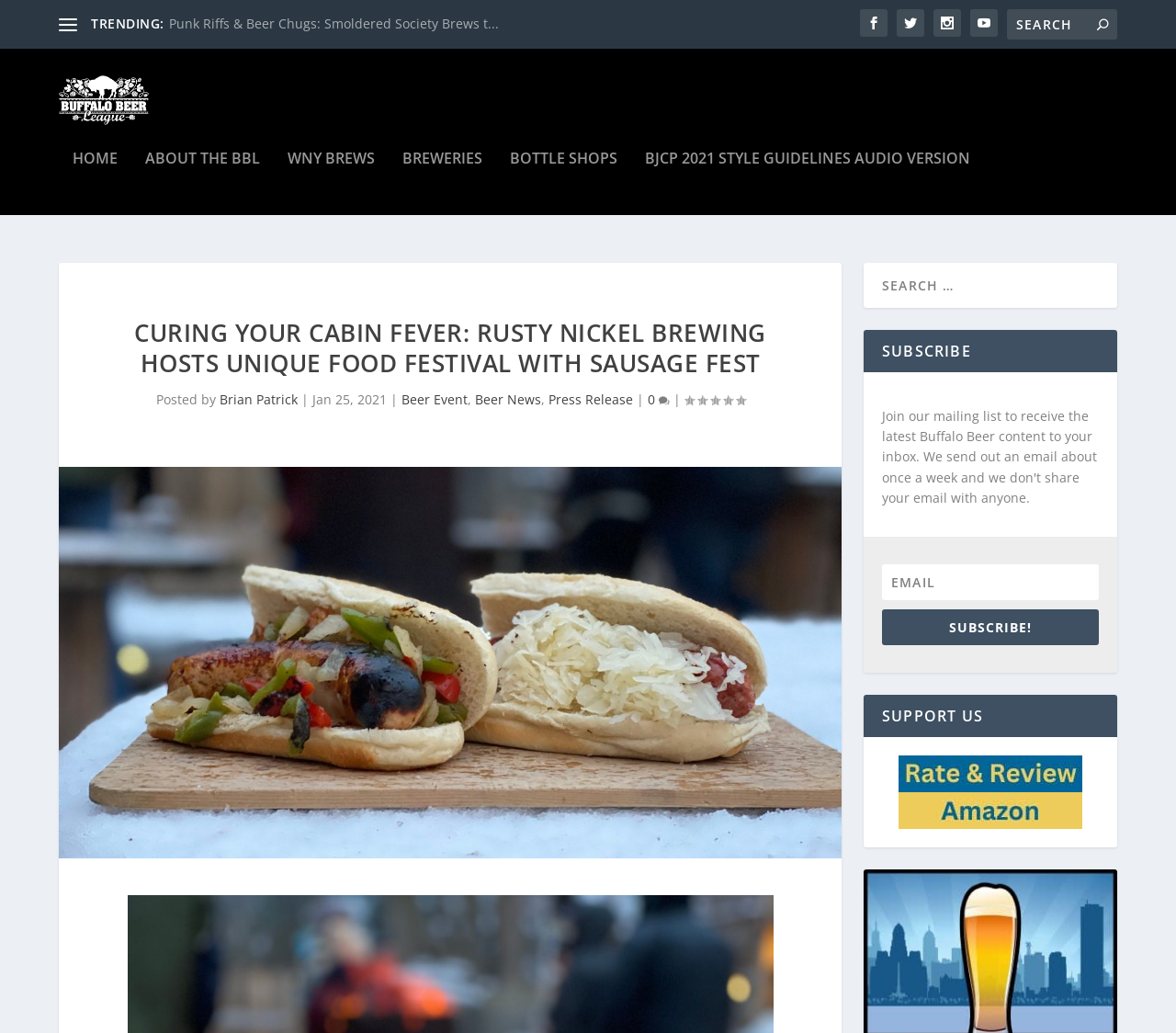Identify the bounding box coordinates of the region I need to click to complete this instruction: "Read the article about Sausage Fest".

[0.097, 0.296, 0.669, 0.365]